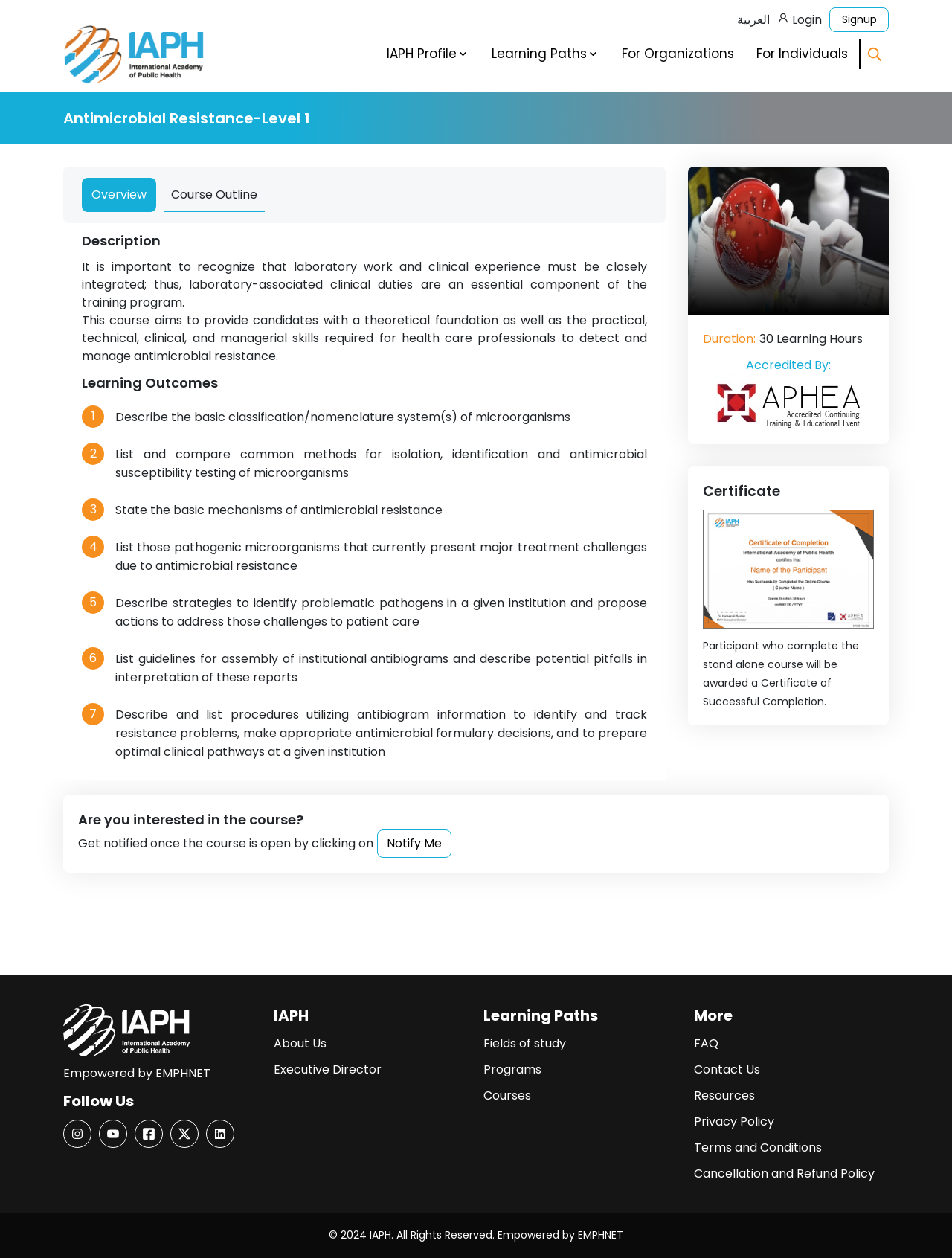Generate the main heading text from the webpage.

Antimicrobial Resistance-Level 1